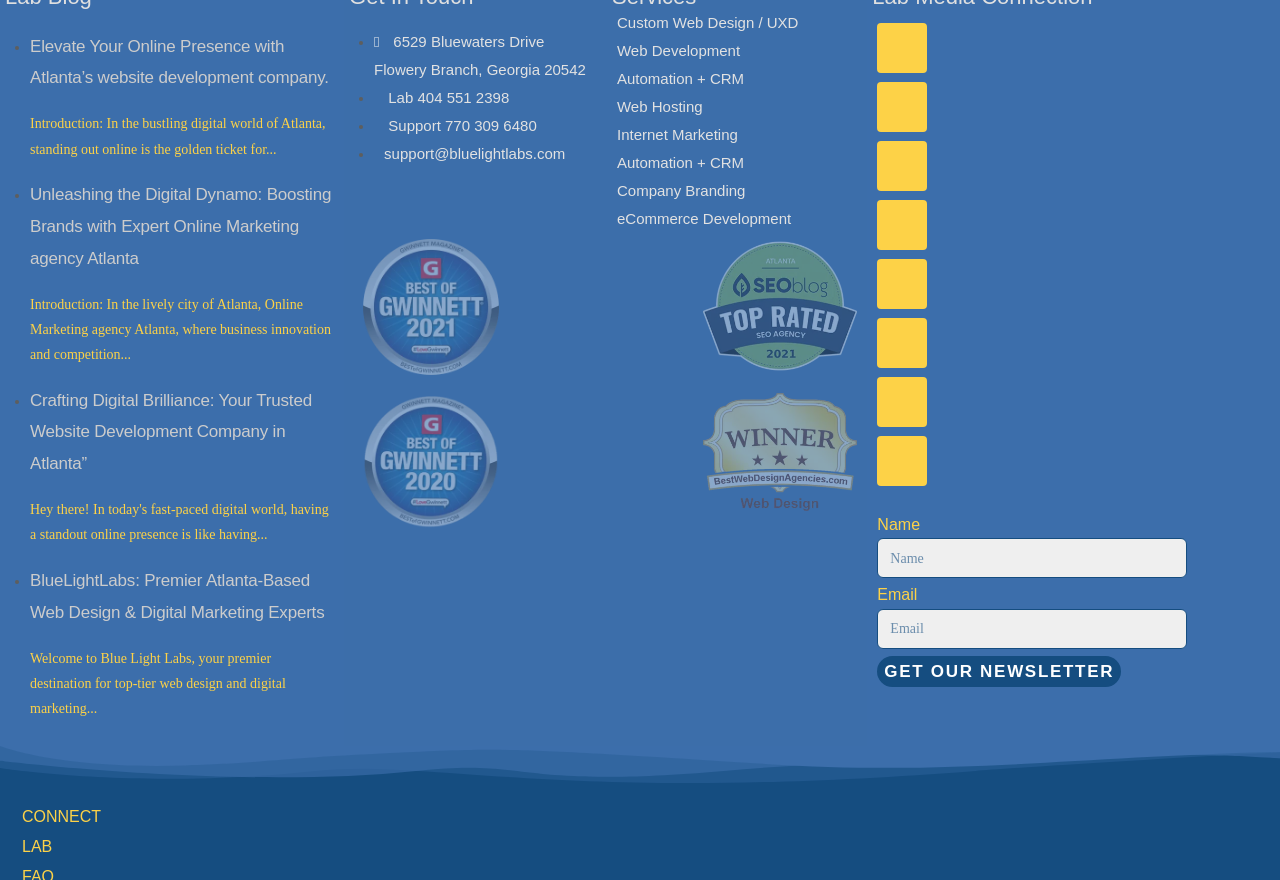Please identify the bounding box coordinates of the element's region that needs to be clicked to fulfill the following instruction: "Click on 'GET OUR NEWSLETTER'". The bounding box coordinates should consist of four float numbers between 0 and 1, i.e., [left, top, right, bottom].

[0.691, 0.771, 0.834, 0.795]